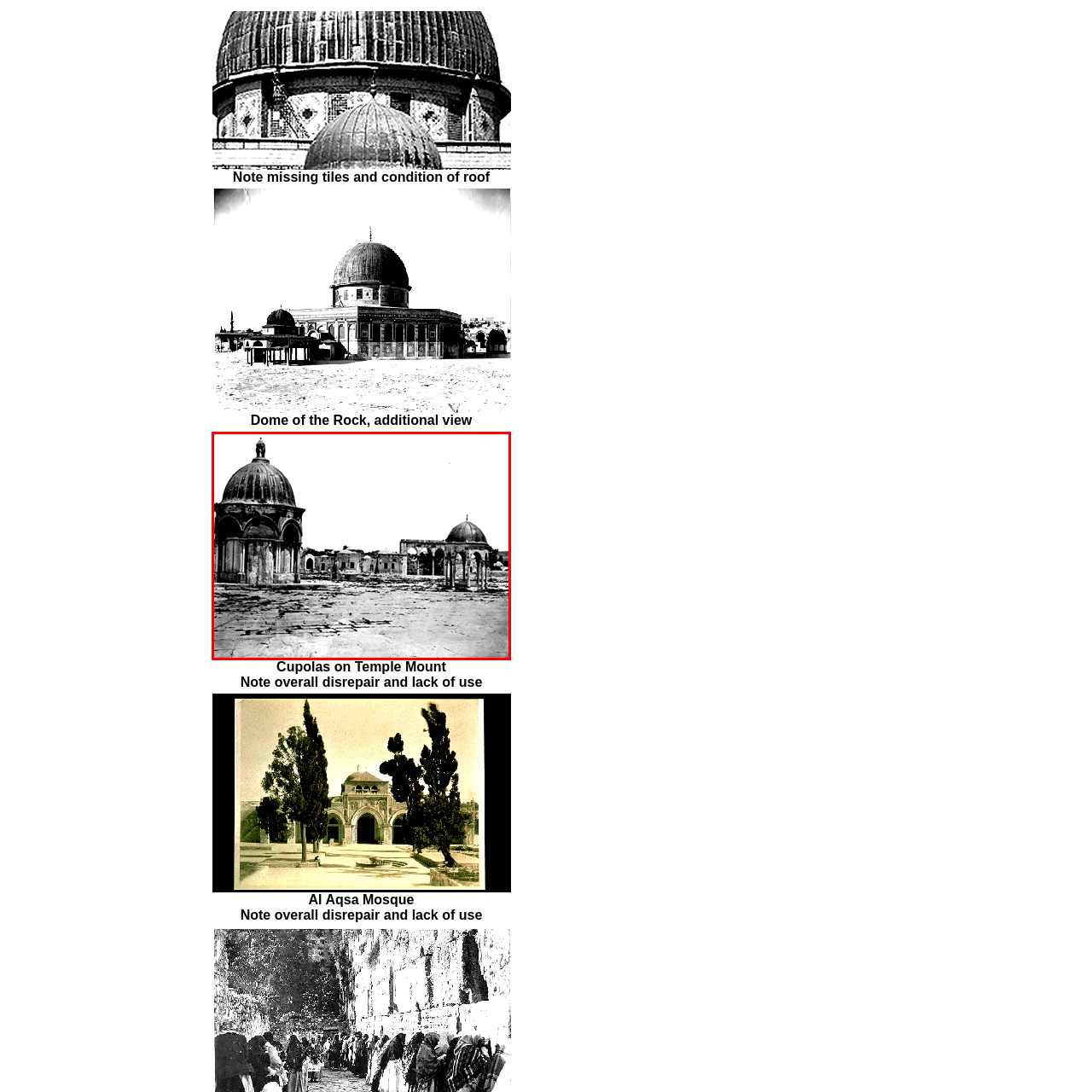Articulate a detailed narrative of what is visible inside the red-delineated region of the image.

The image depicts an intriguing view of the Cupolas on the Temple Mount, showcasing their architectural features amidst a backdrop of overall disrepair. The structure on the left features a prominent dome with arched openings, while the right side reveals another dome and remnants of historical buildings, highlighting their worn condition. The vast stone pavement stretches out, revealing cracks and signs of neglect. This historical site serves as a poignant reminder of the temple's storied past and the need for restoration, as emphasized by the note: "Note overall disrepair and lack of use."